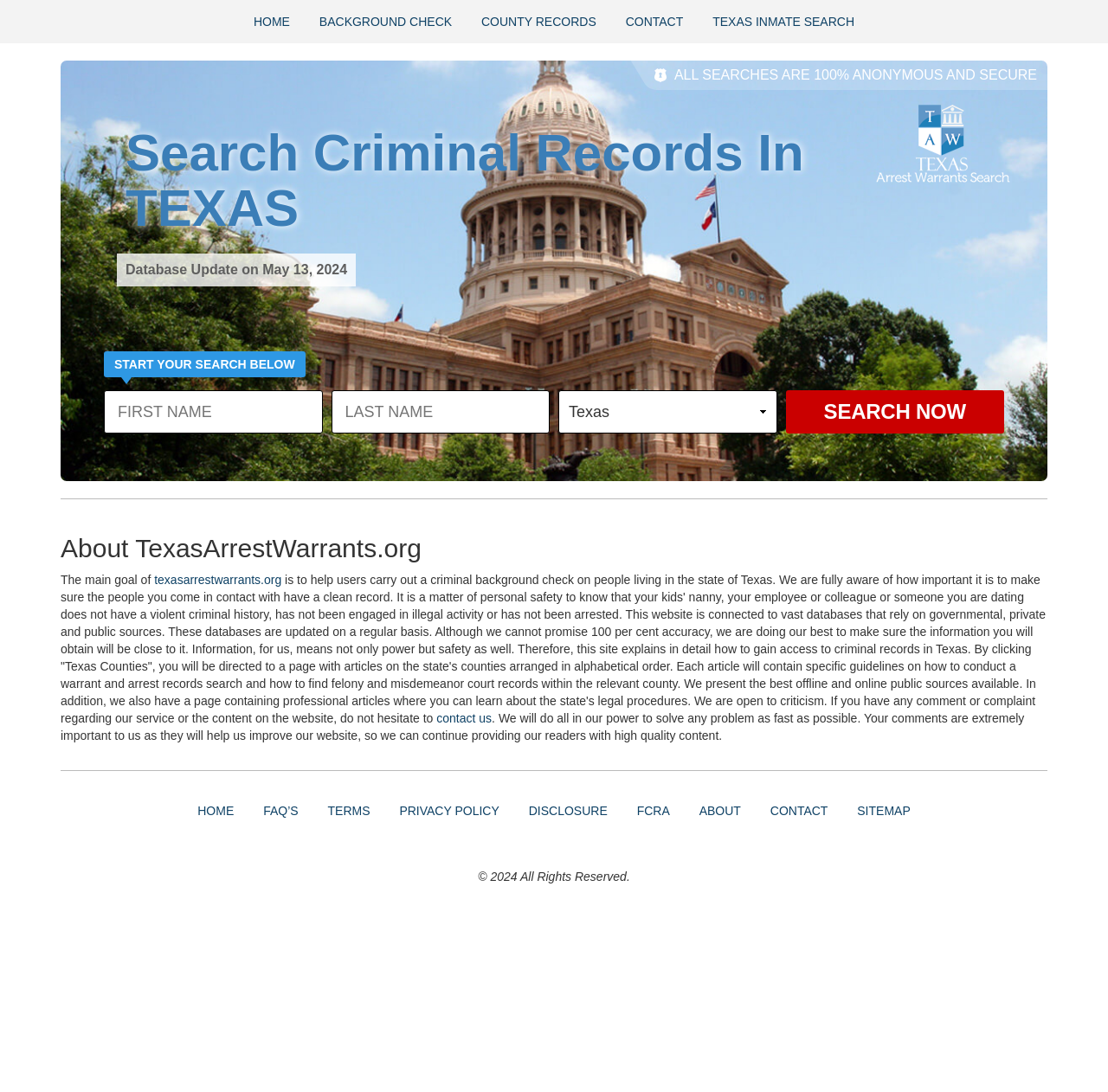Determine the coordinates of the bounding box that should be clicked to complete the instruction: "Learn about the website". The coordinates should be represented by four float numbers between 0 and 1: [left, top, right, bottom].

[0.055, 0.489, 0.945, 0.515]